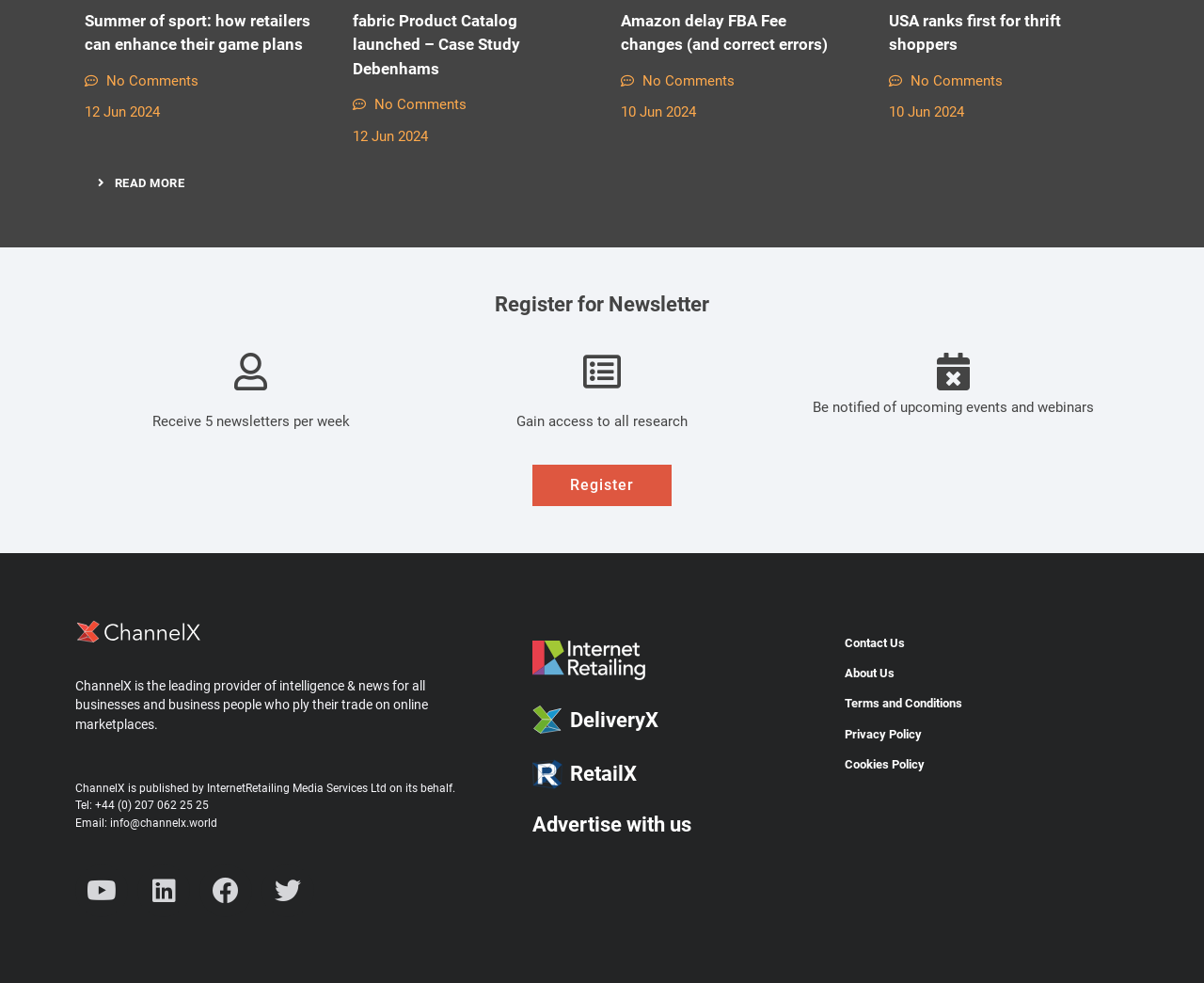Locate the bounding box coordinates of the element that should be clicked to execute the following instruction: "Register for the newsletter".

[0.442, 0.472, 0.558, 0.514]